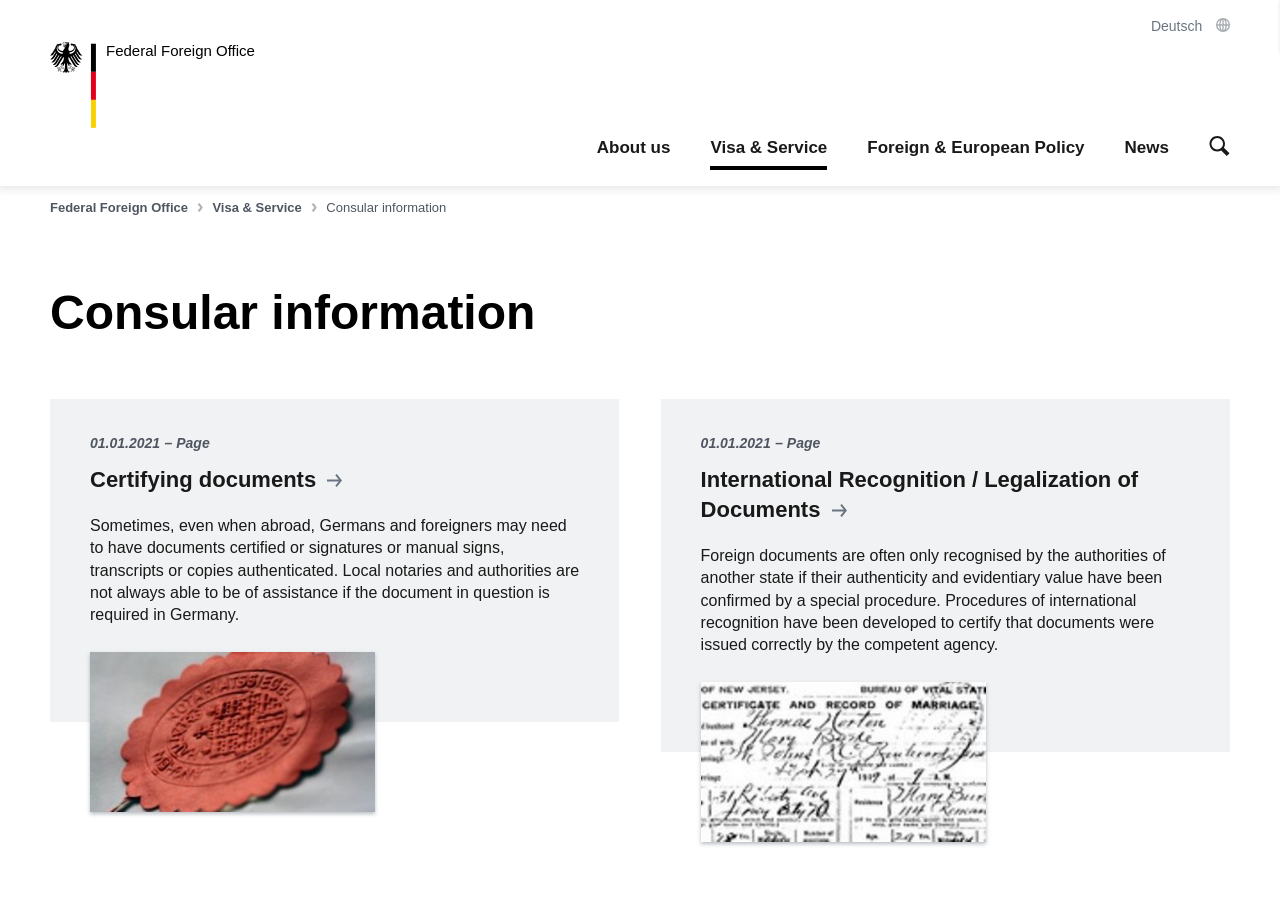Identify the bounding box coordinates of the section to be clicked to complete the task described by the following instruction: "Search for something". The coordinates should be four float numbers between 0 and 1, formatted as [left, top, right, bottom].

[0.945, 0.139, 0.961, 0.188]